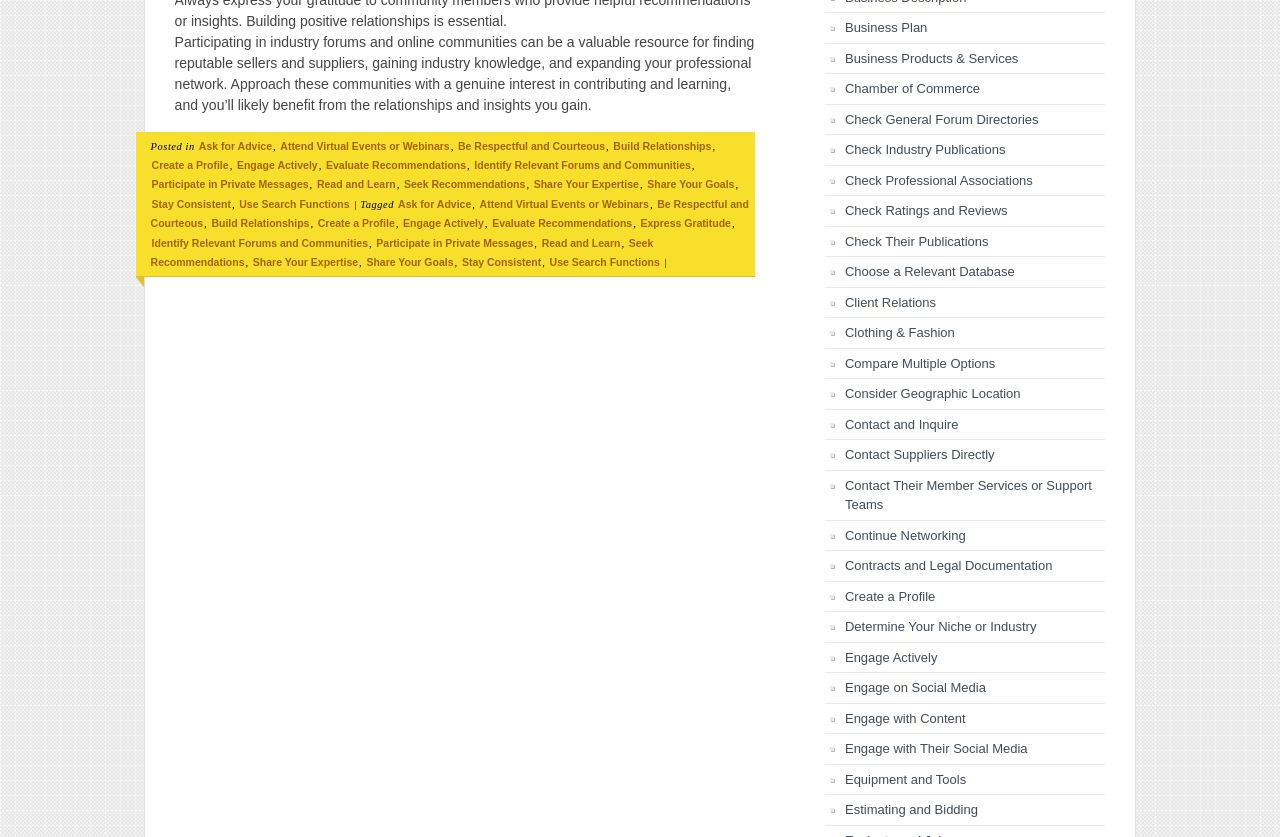Locate the bounding box coordinates of the element's region that should be clicked to carry out the following instruction: "Click on 'Create a Profile'". The coordinates need to be four float numbers between 0 and 1, i.e., [left, top, right, bottom].

[0.118, 0.19, 0.179, 0.204]